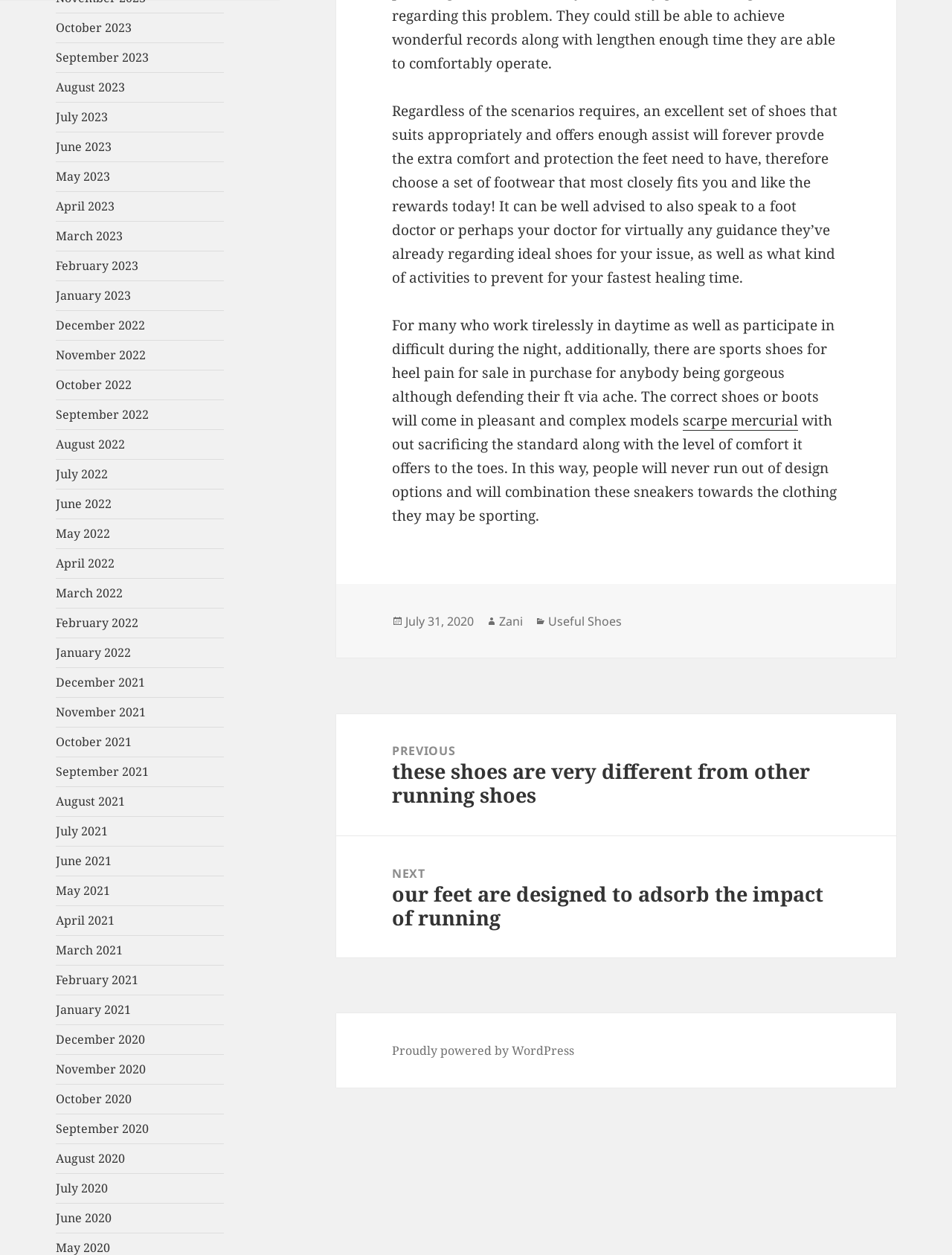Provide a one-word or brief phrase answer to the question:
What is the purpose of the shoes mentioned in the post?

Comfort and protection